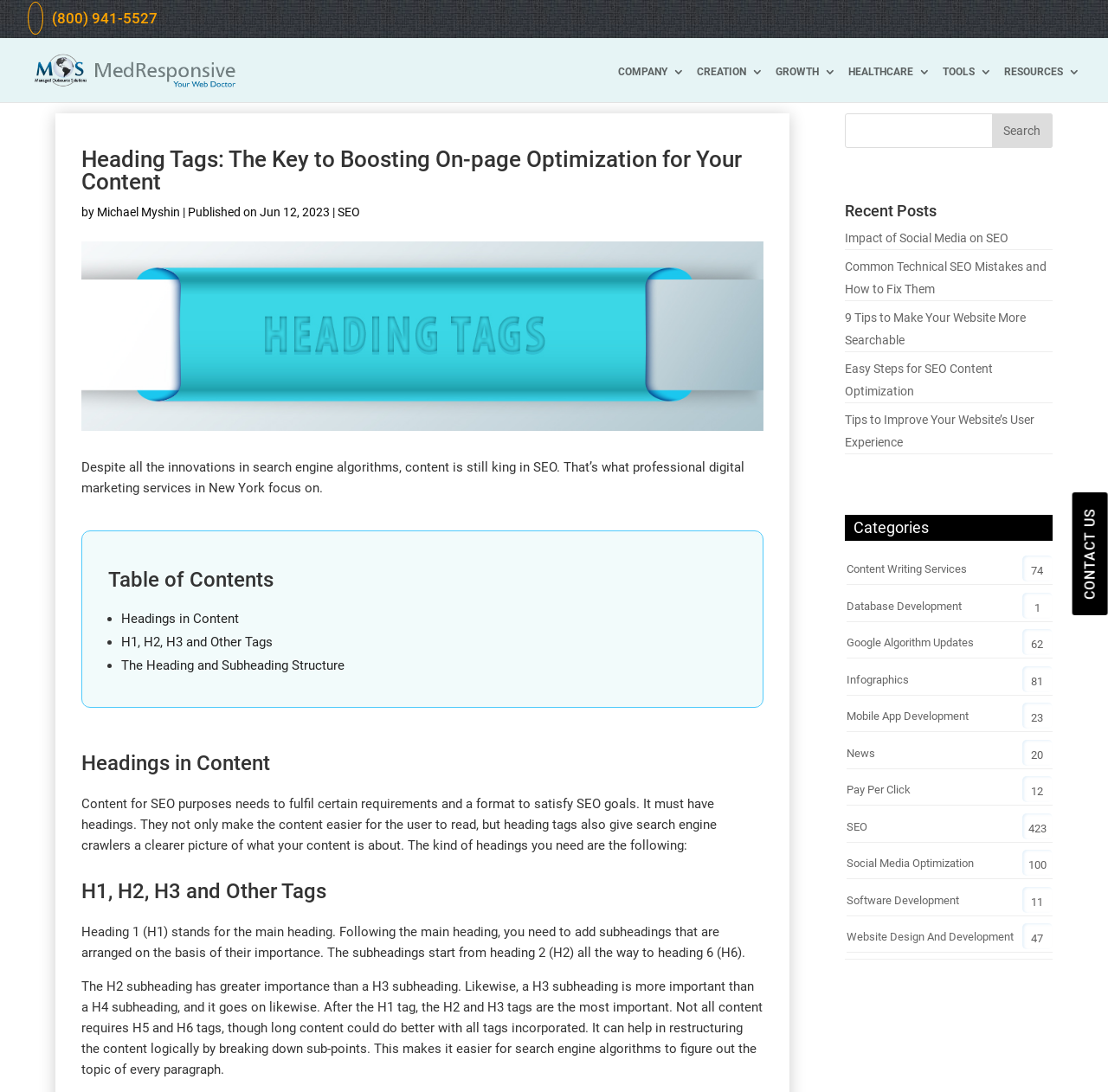Please analyze the image and give a detailed answer to the question:
How many links are there in the 'Categories' section?

The 'Categories' section can be found in the right sidebar of the webpage. Counting the links in this section, we can see that there are 9 links, each corresponding to a different category.